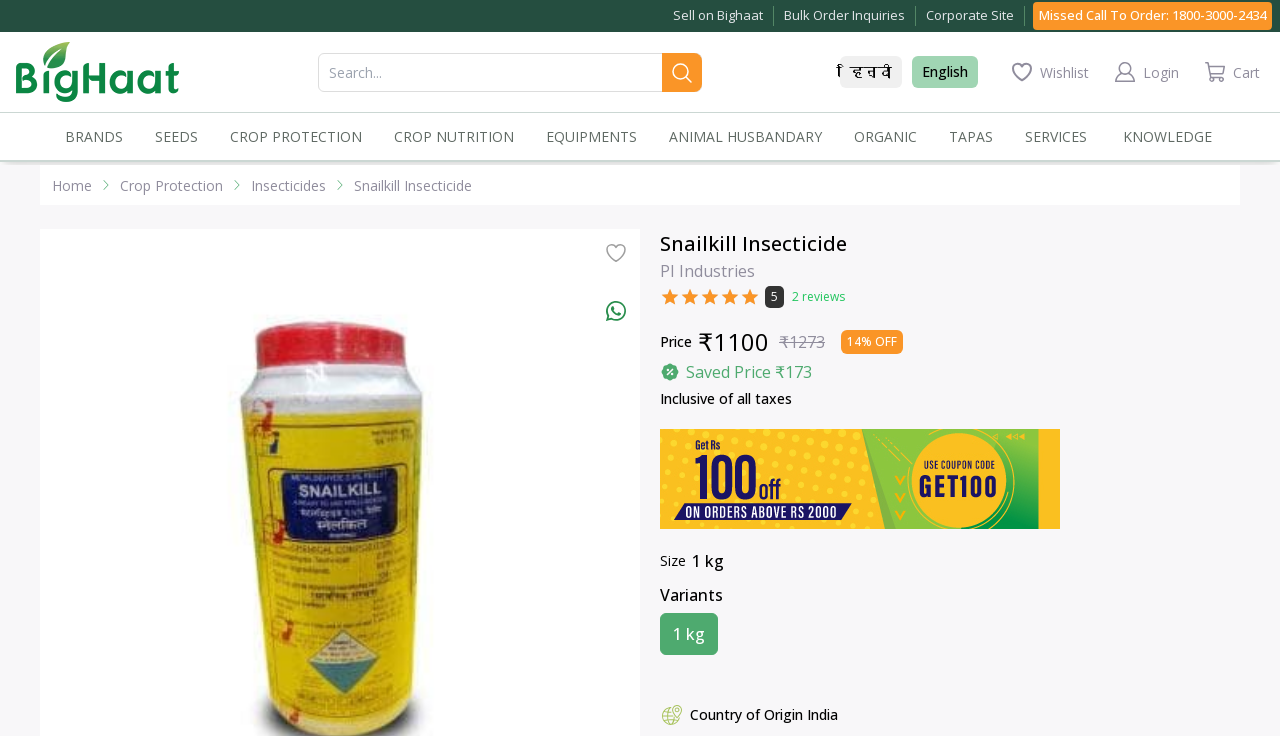Locate the UI element described as follows: "alt="BigHaat Logo"". Return the bounding box coordinates as four float numbers between 0 and 1 in the order [left, top, right, bottom].

[0.012, 0.057, 0.14, 0.139]